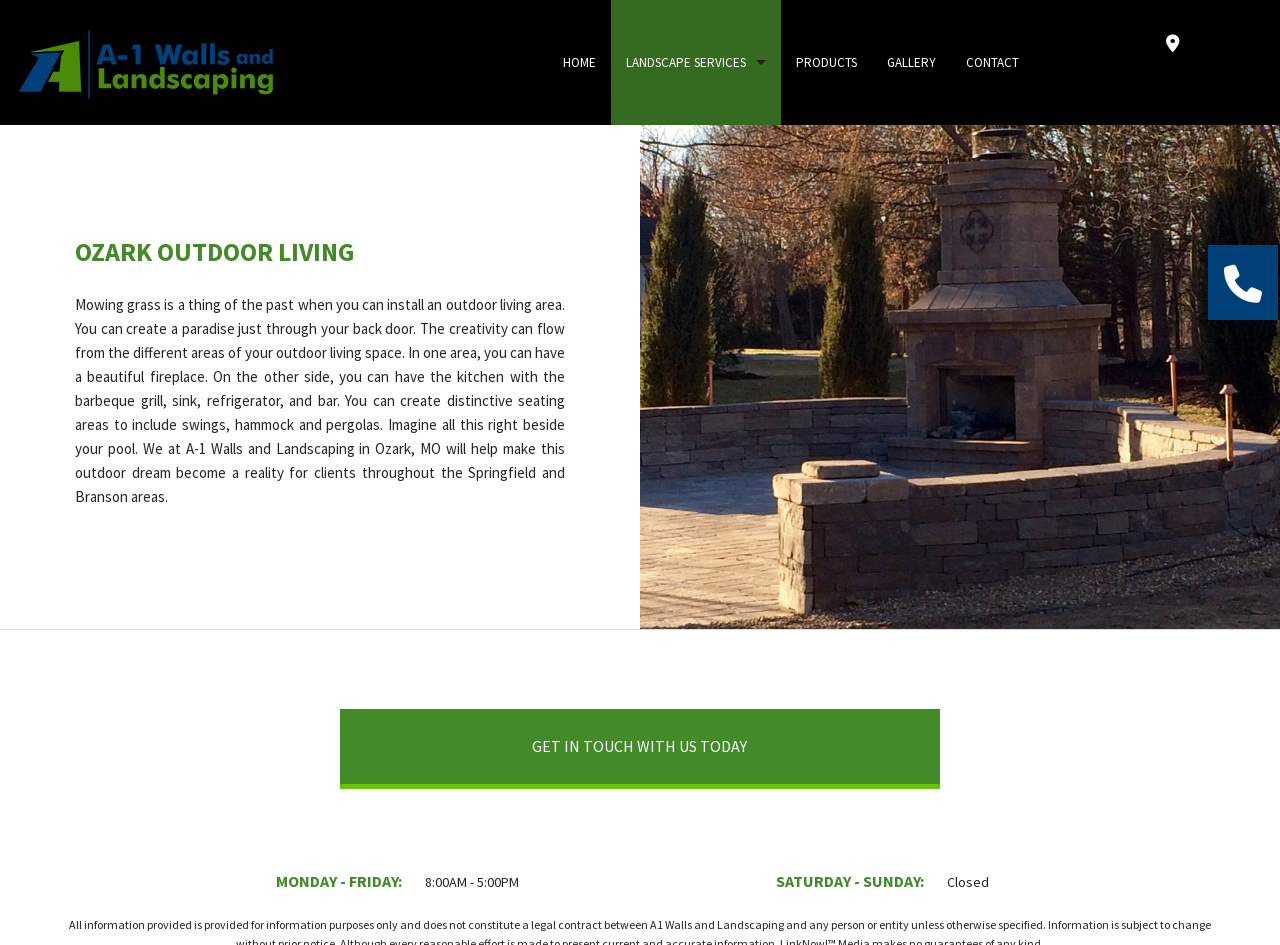Locate the bounding box coordinates of the clickable element to fulfill the following instruction: "Visit A1 Walls and Landscaping's Google Map Page". Provide the coordinates as four float numbers between 0 and 1 in the format [left, top, right, bottom].

[0.899, 0.037, 0.934, 0.057]